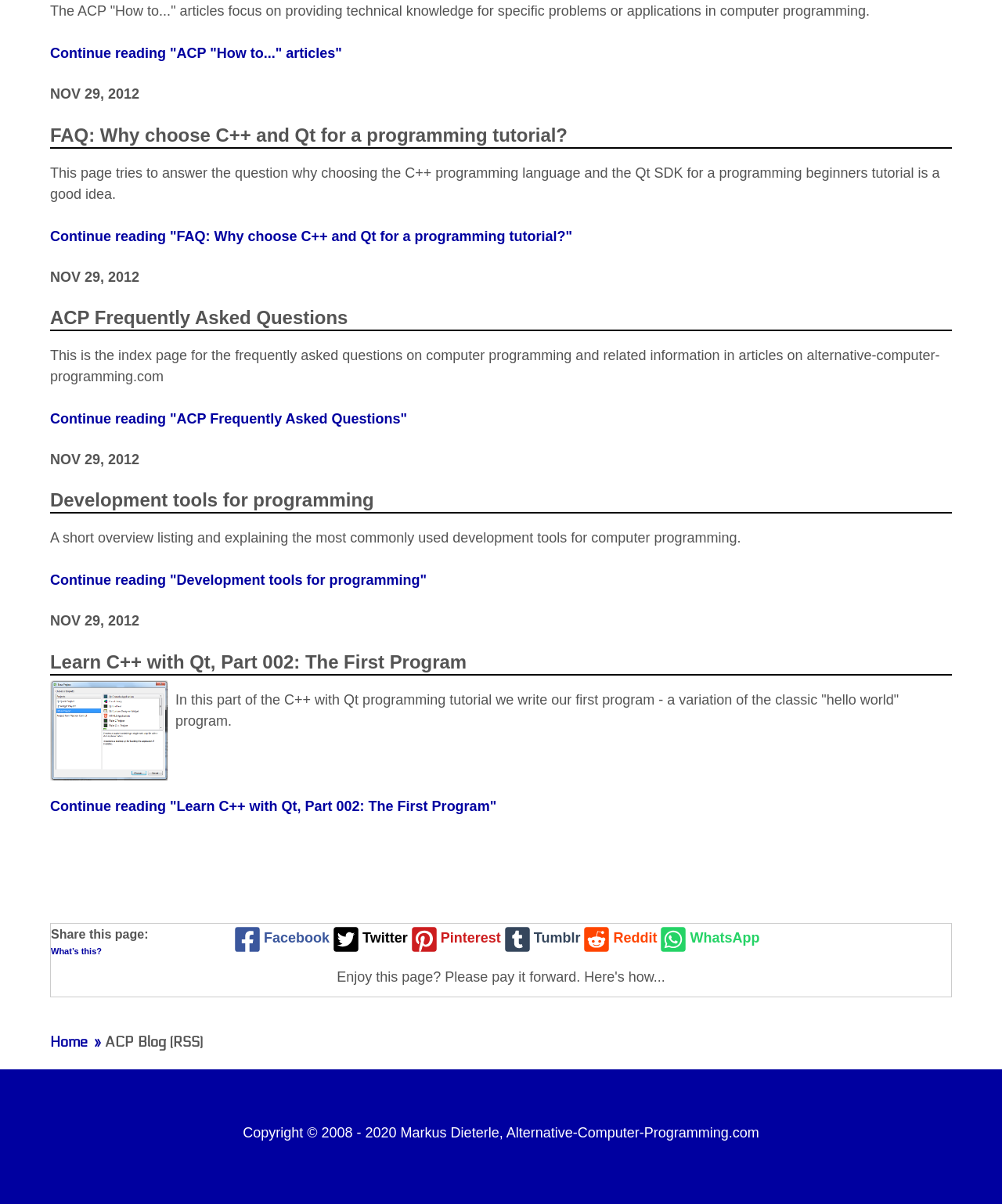What is the topic of the 'Learn C++ with Qt, Part 002' article?
Analyze the image and deliver a detailed answer to the question.

The heading element describes the article 'Learn C++ with Qt, Part 002: The First Program', suggesting that the article focuses on creating the first program in C++ with Qt, likely a beginner's tutorial.